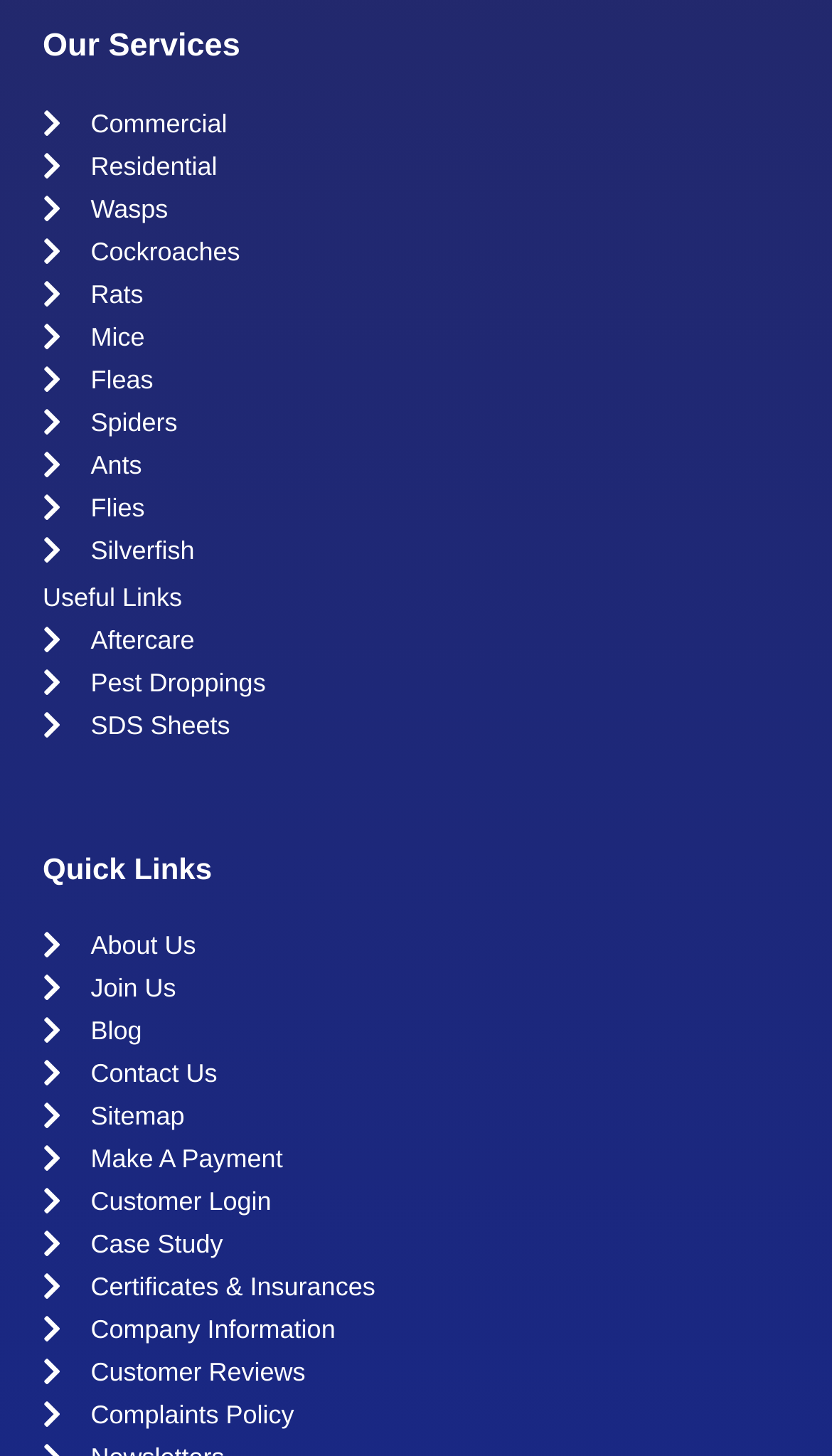Please examine the image and provide a detailed answer to the question: How many links are there under 'Useful Links'?

I counted the number of links under the 'Useful Links' section, which includes 'Aftercare', 'Pest Droppings', and 'SDS Sheets'. There are 3 links in total.